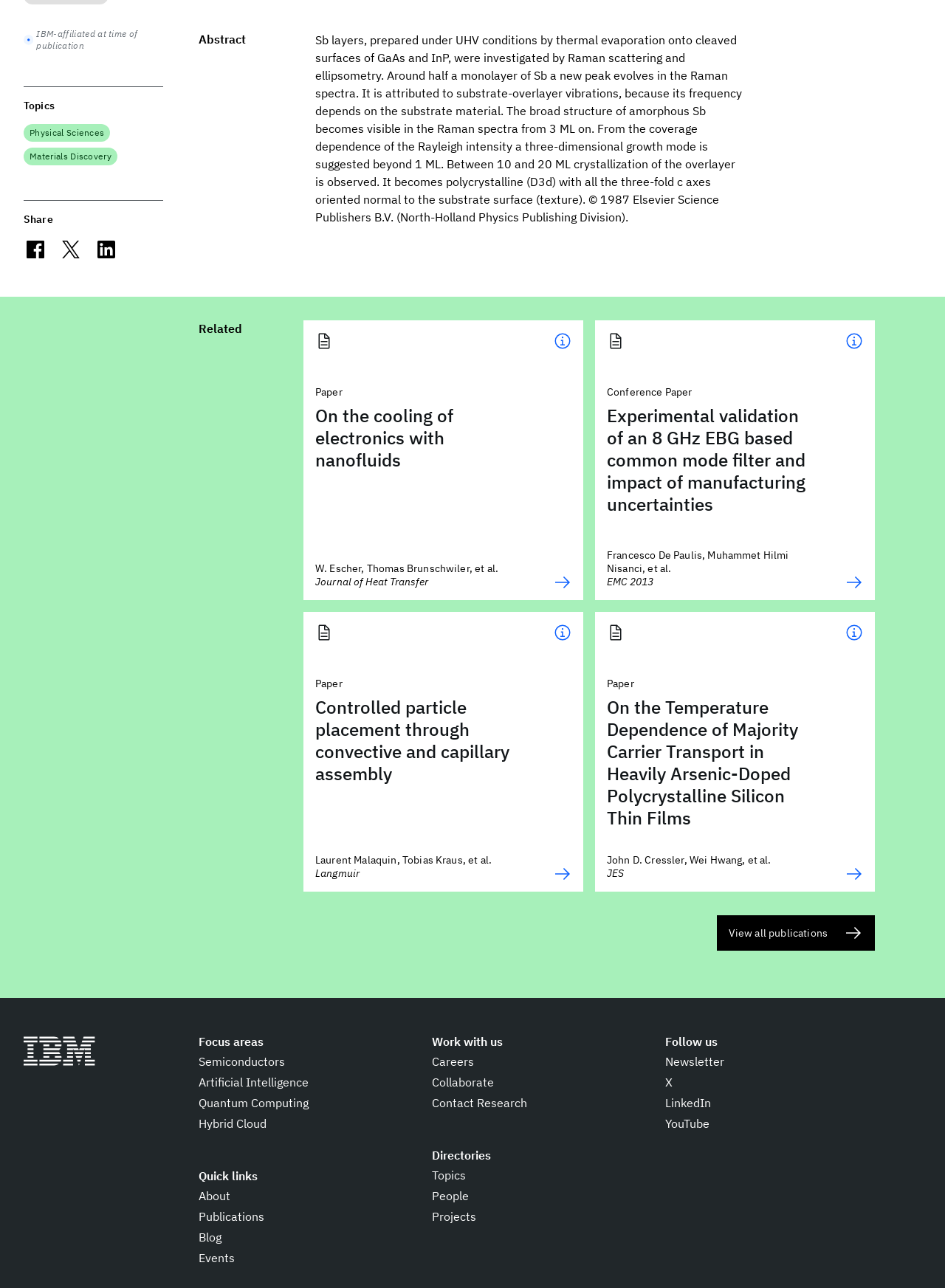Identify the bounding box for the given UI element using the description provided. Coordinates should be in the format (top-left x, top-left y, bottom-right x, bottom-right y) and must be between 0 and 1. Here is the description: View all publications

[0.758, 0.711, 0.926, 0.738]